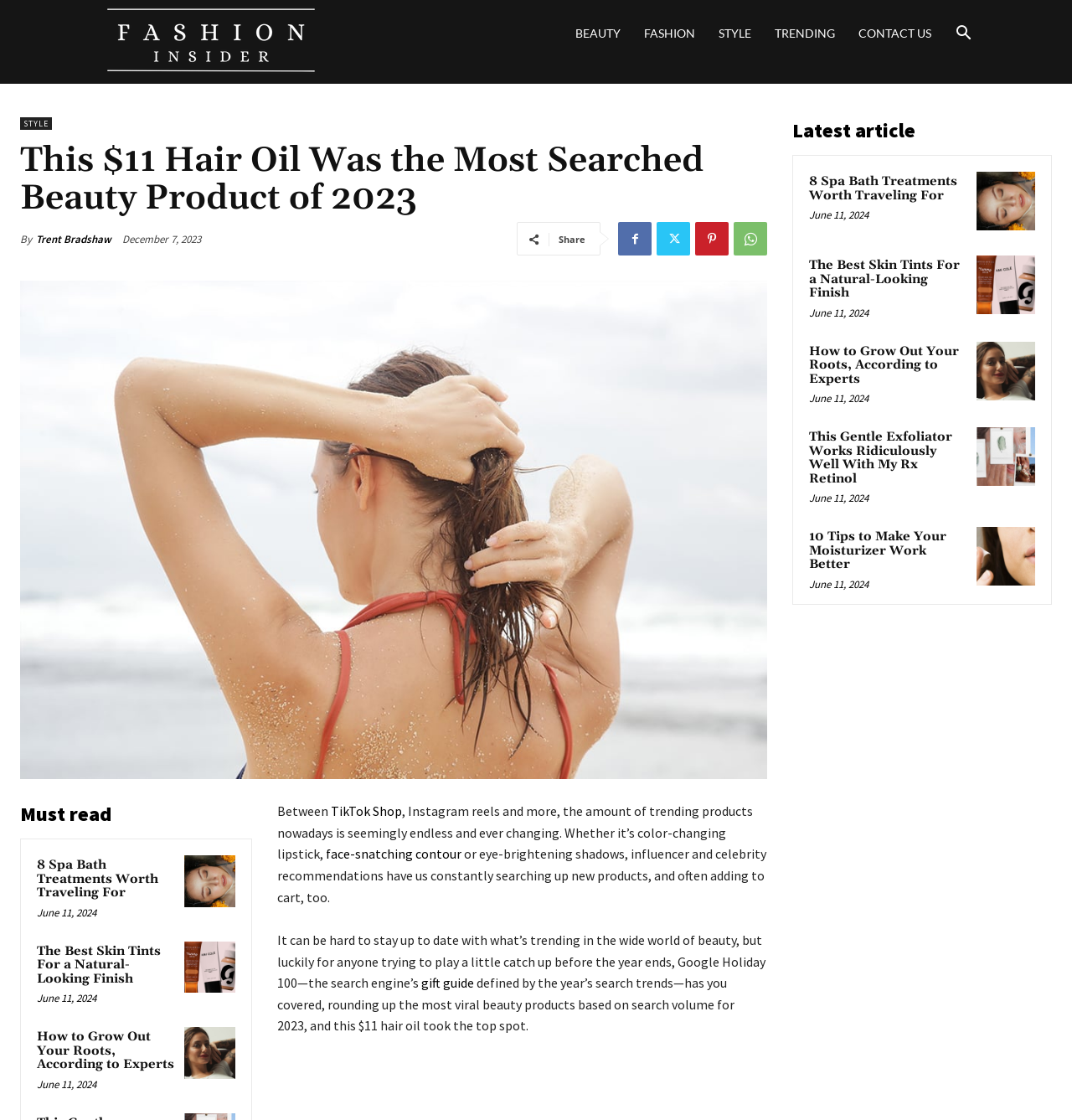What is the name of the magazine?
Kindly answer the question with as much detail as you can.

The name of the magazine can be found in the top-left corner of the webpage, where the logo is located. The text 'Fashion Insider Mag' is written next to the logo.